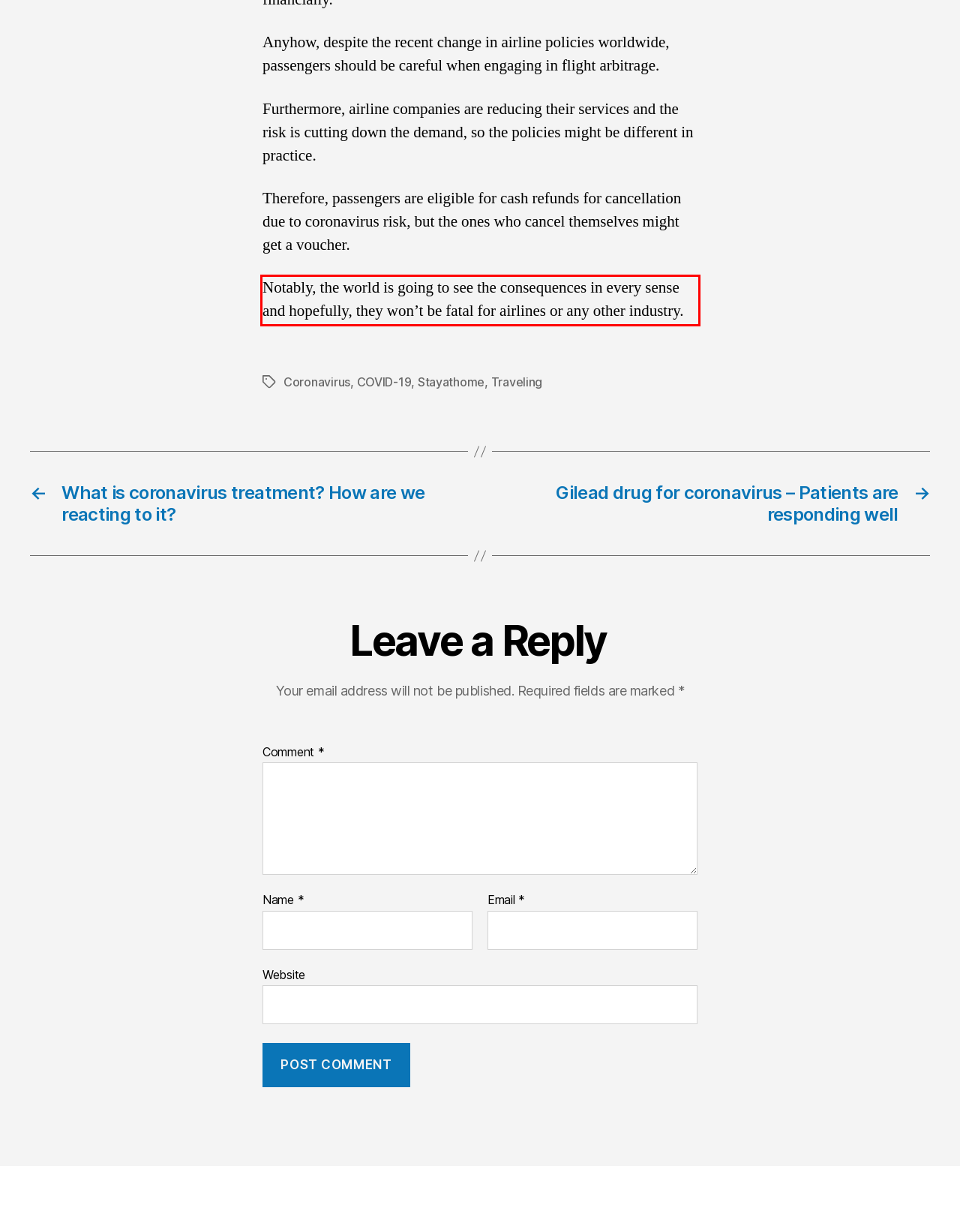Perform OCR on the text inside the red-bordered box in the provided screenshot and output the content.

Notably, the world is going to see the consequences in every sense and hopefully, they won’t be fatal for airlines or any other industry.